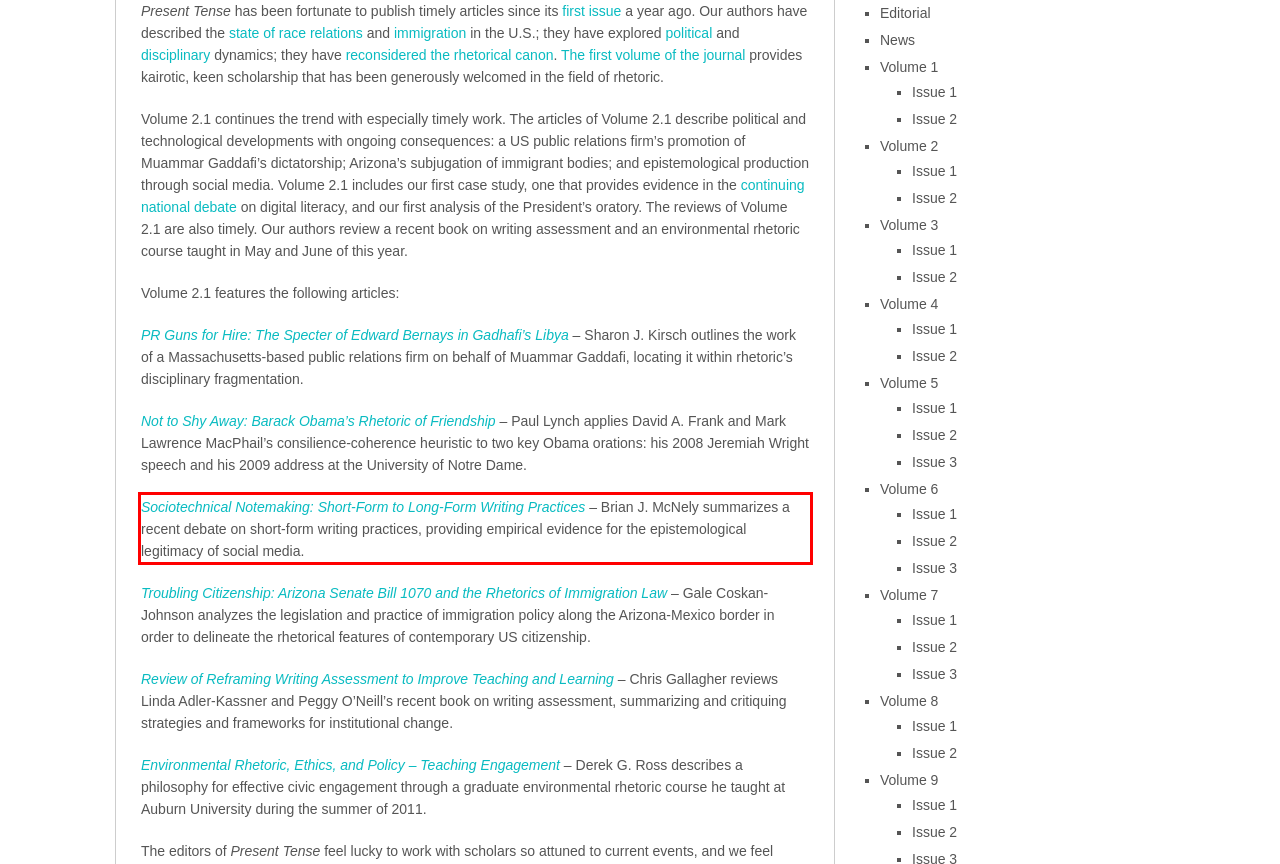You are provided with a screenshot of a webpage containing a red bounding box. Please extract the text enclosed by this red bounding box.

Sociotechnical Notemaking: Short-Form to Long-Form Writing Practices – Brian J. McNely summarizes a recent debate on short-form writing practices, providing empirical evidence for the epistemological legitimacy of social media.